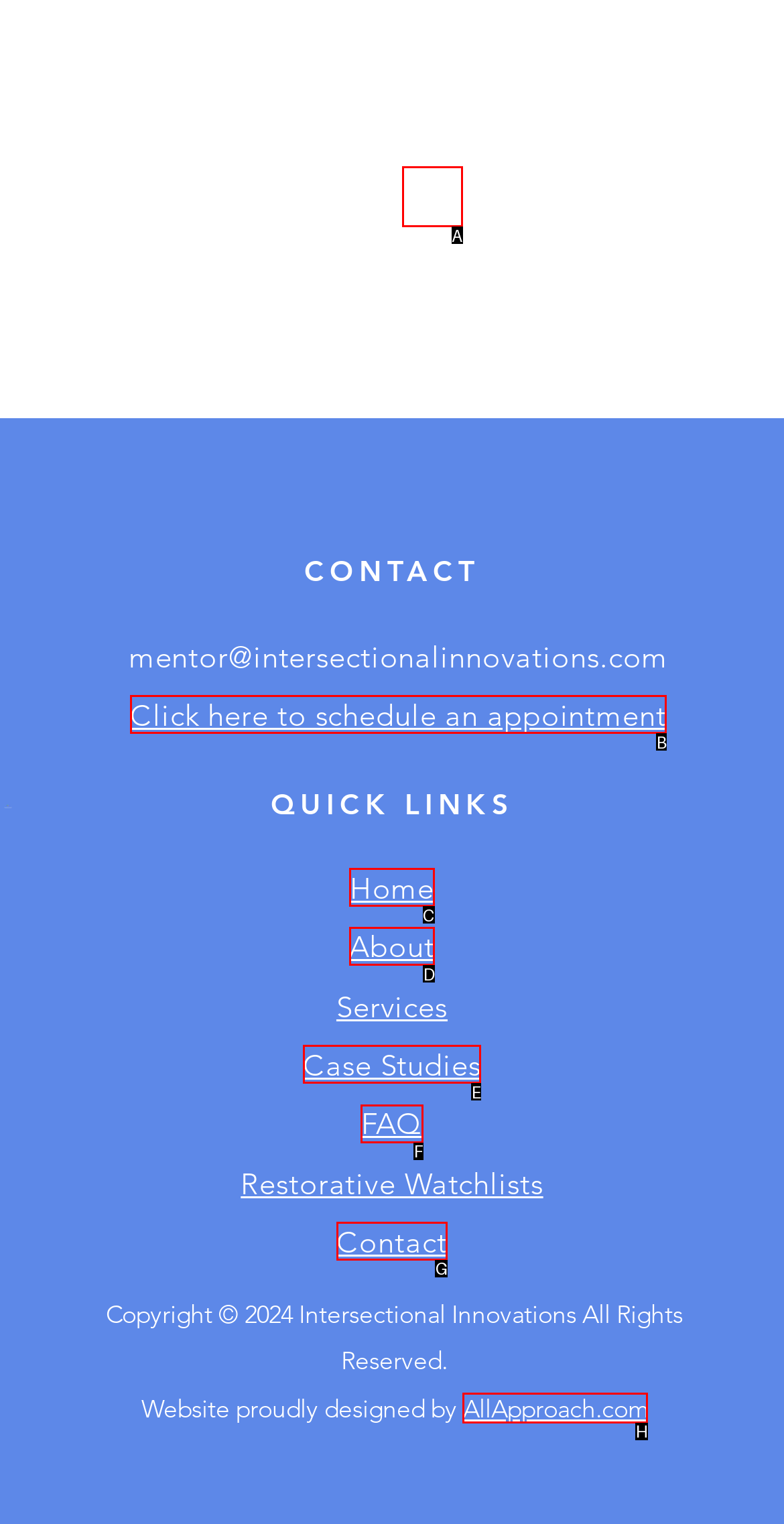Identify which HTML element should be clicked to fulfill this instruction: Visit the FAQ page Reply with the correct option's letter.

F